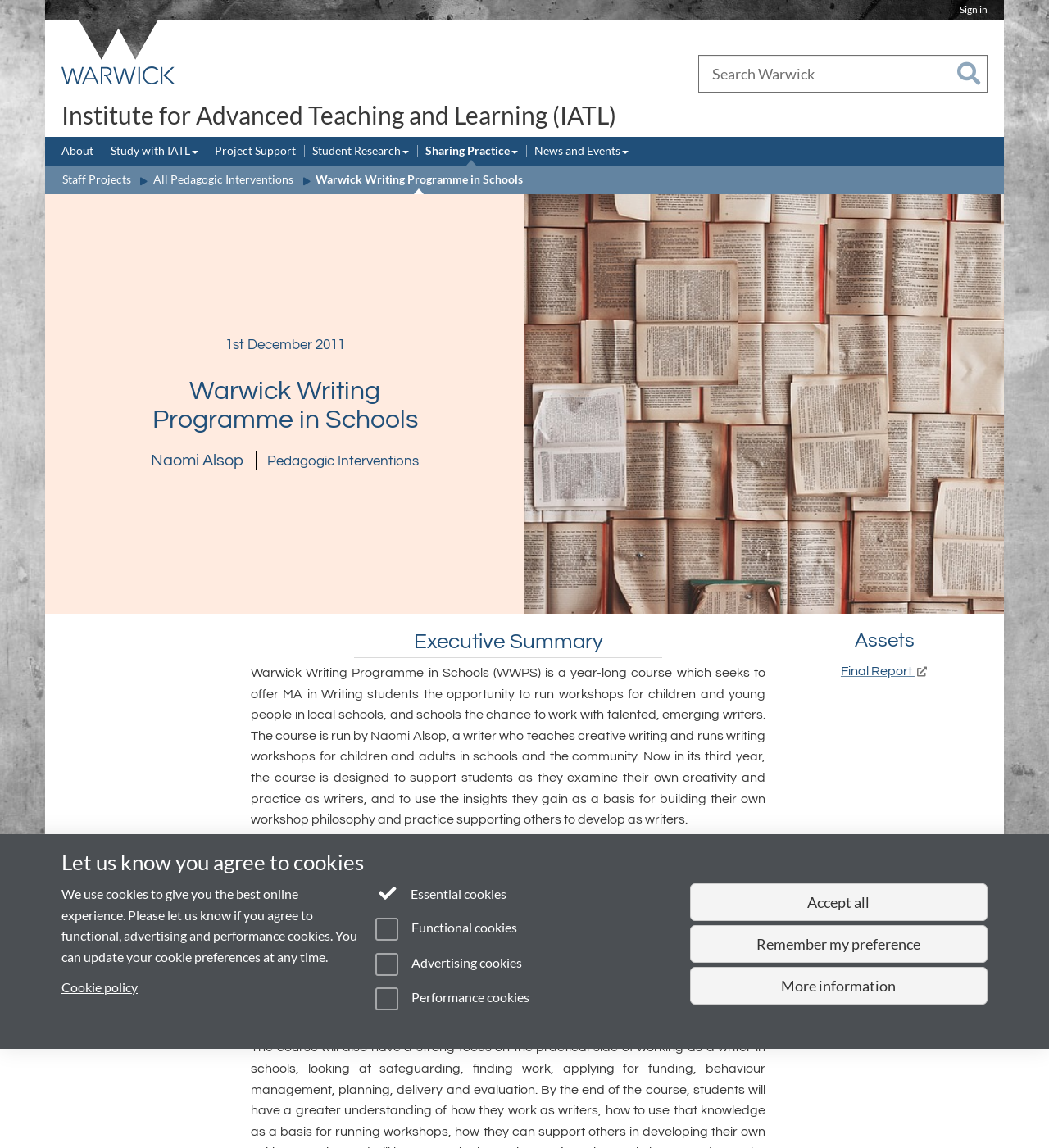Could you locate the bounding box coordinates for the section that should be clicked to accomplish this task: "Go to University of Warwick homepage".

[0.051, 0.017, 0.176, 0.074]